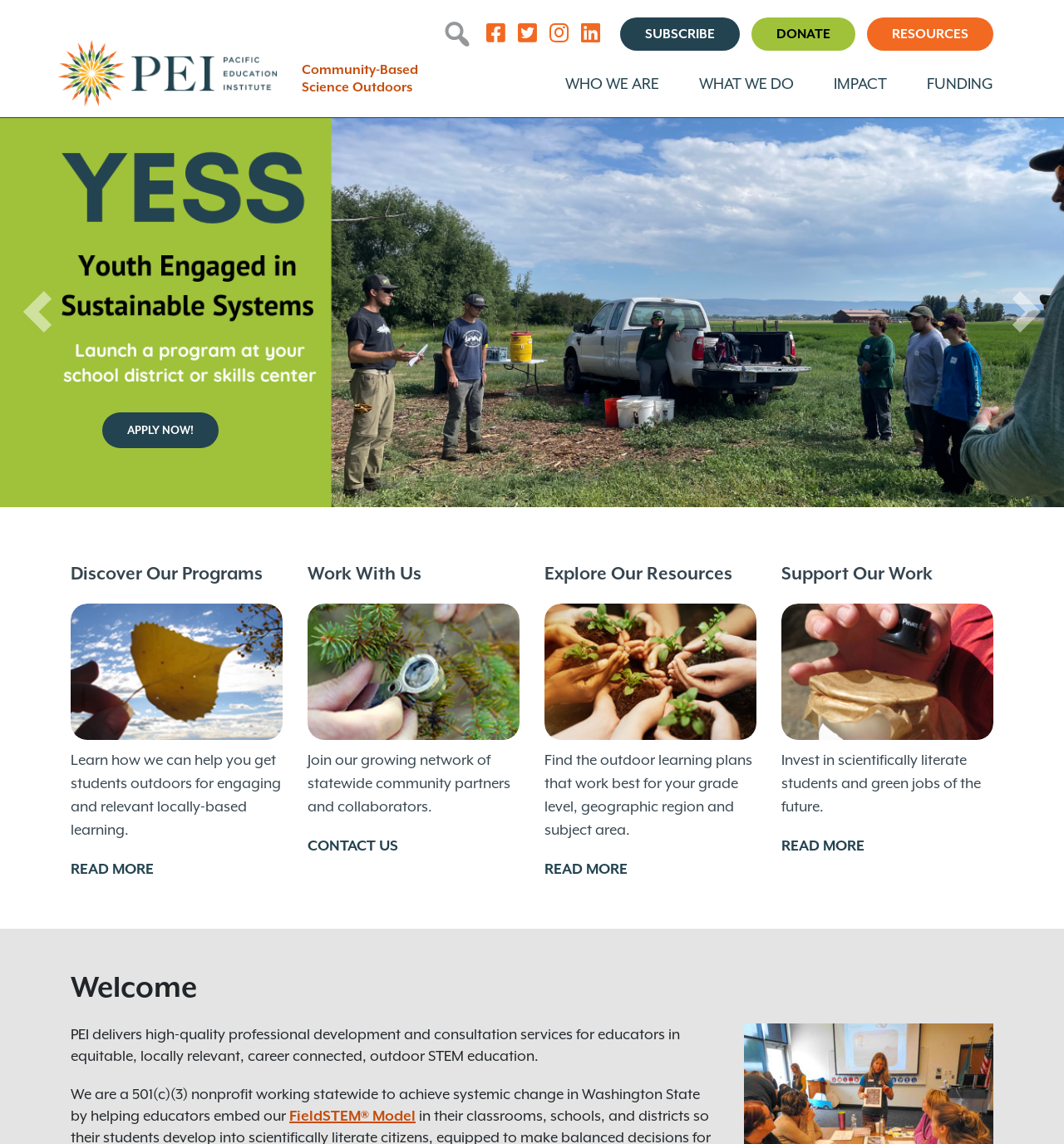Please find the bounding box coordinates of the element that you should click to achieve the following instruction: "Search for something". The coordinates should be presented as four float numbers between 0 and 1: [left, top, right, bottom].

[0.262, 0.012, 0.449, 0.048]